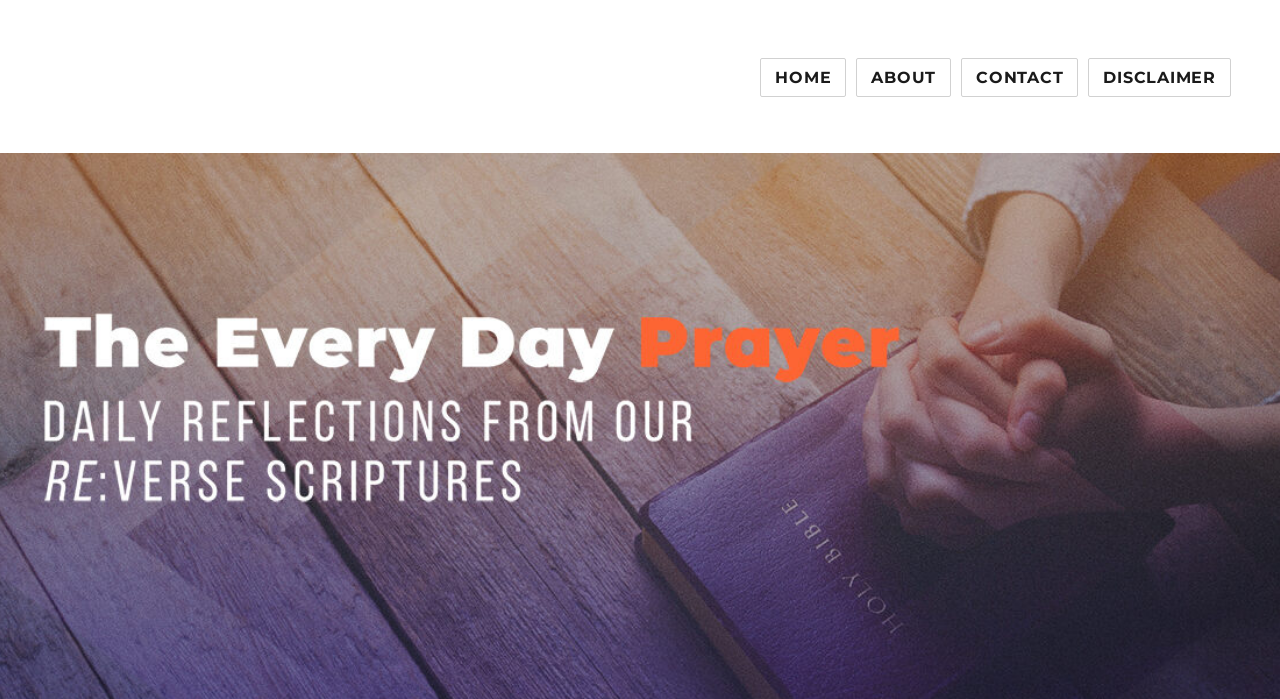Examine the image carefully and respond to the question with a detailed answer: 
What is the position of the 'CONTACT' link?

From the bounding box coordinates of the link elements, we can determine their relative positions. The 'CONTACT' link has a left coordinate of 0.751, which is greater than the left coordinates of 'HOME' and 'ABOUT', but less than that of 'DISCLAIMER'. Therefore, it is the third link from the left.